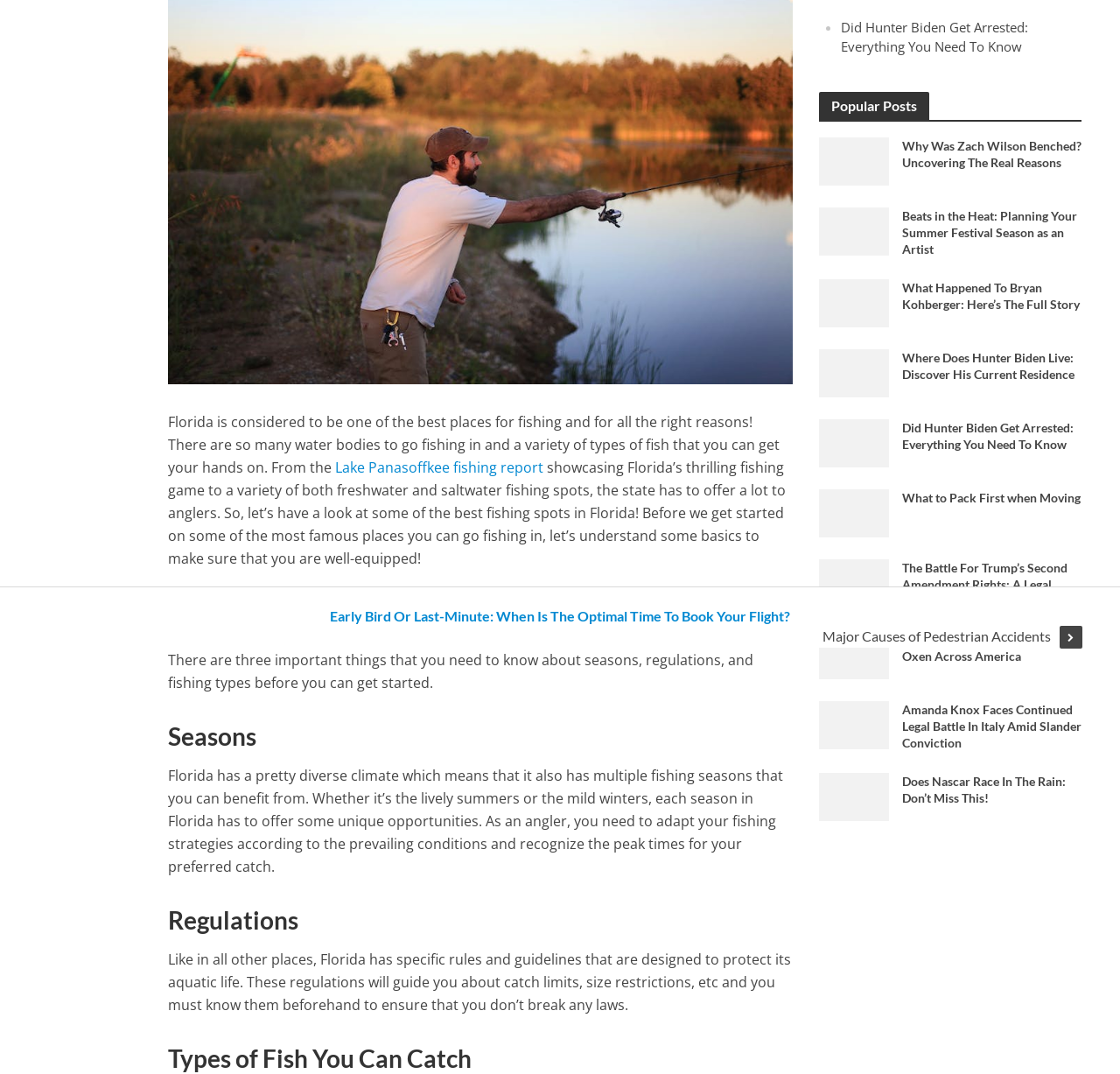Based on the provided description, "Major Causes of Pedestrian Accidents", find the bounding box of the corresponding UI element in the screenshot.

[0.734, 0.583, 0.966, 0.604]